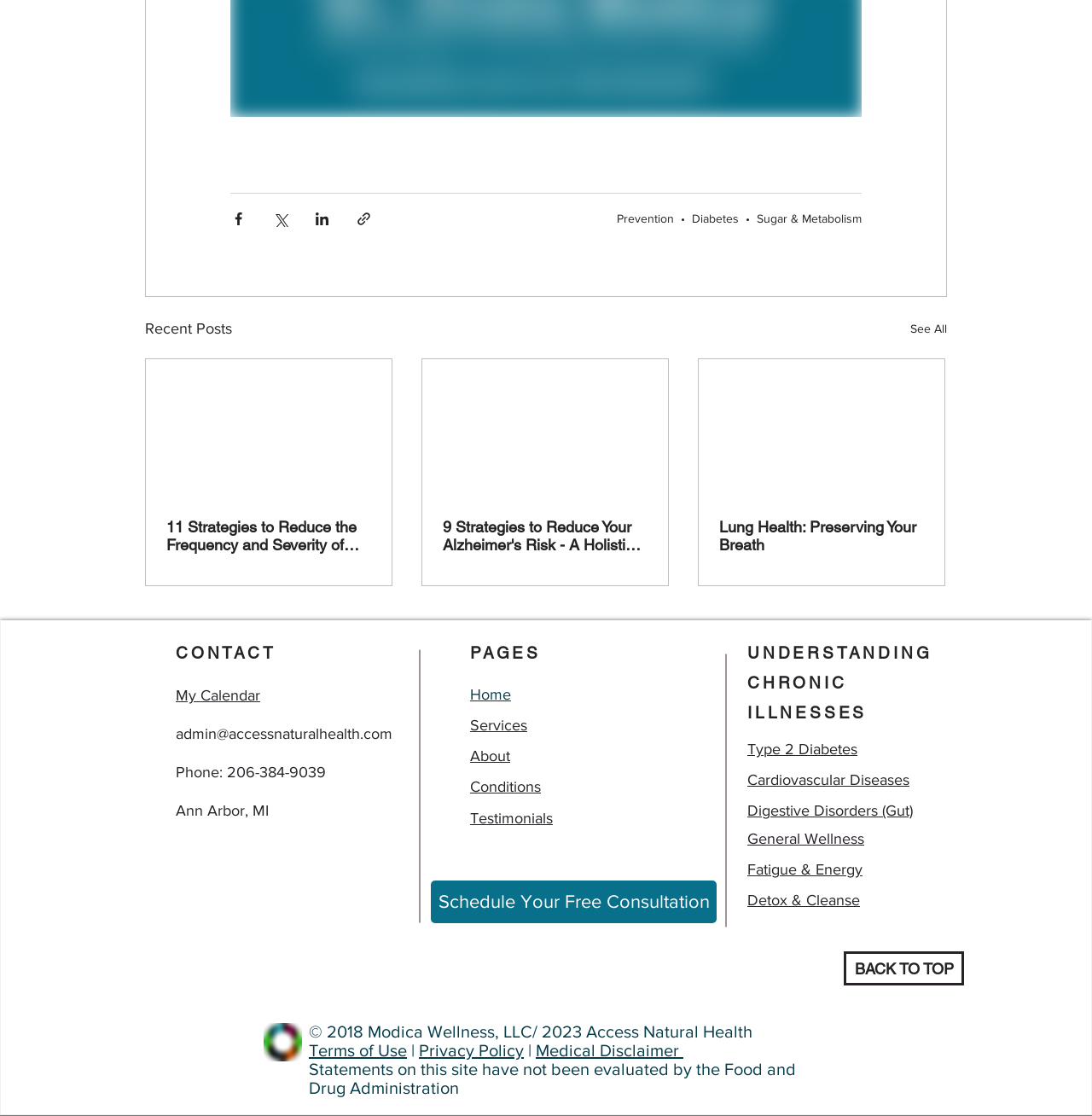Determine the bounding box coordinates of the element's region needed to click to follow the instruction: "View Recent Posts". Provide these coordinates as four float numbers between 0 and 1, formatted as [left, top, right, bottom].

[0.133, 0.284, 0.212, 0.306]